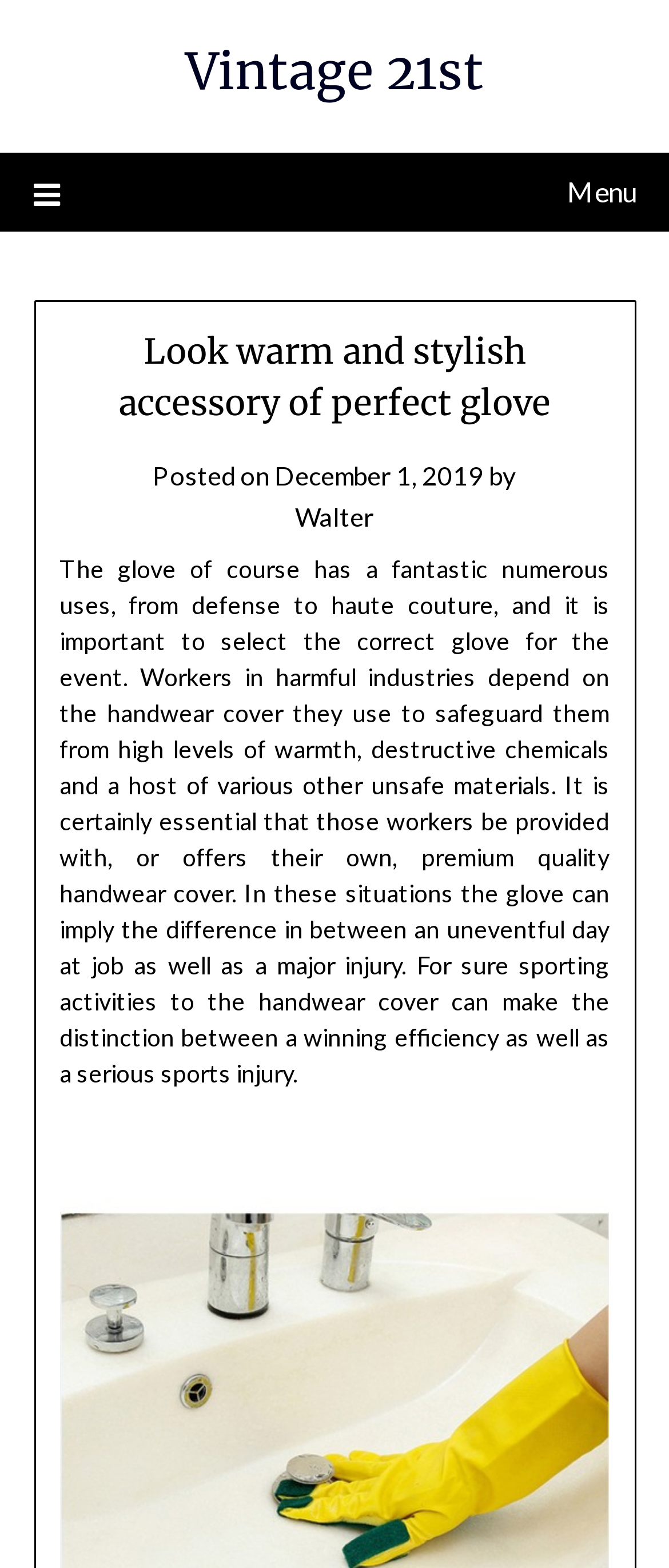What is the date of the posted article?
Respond to the question with a single word or phrase according to the image.

December 1, 2019